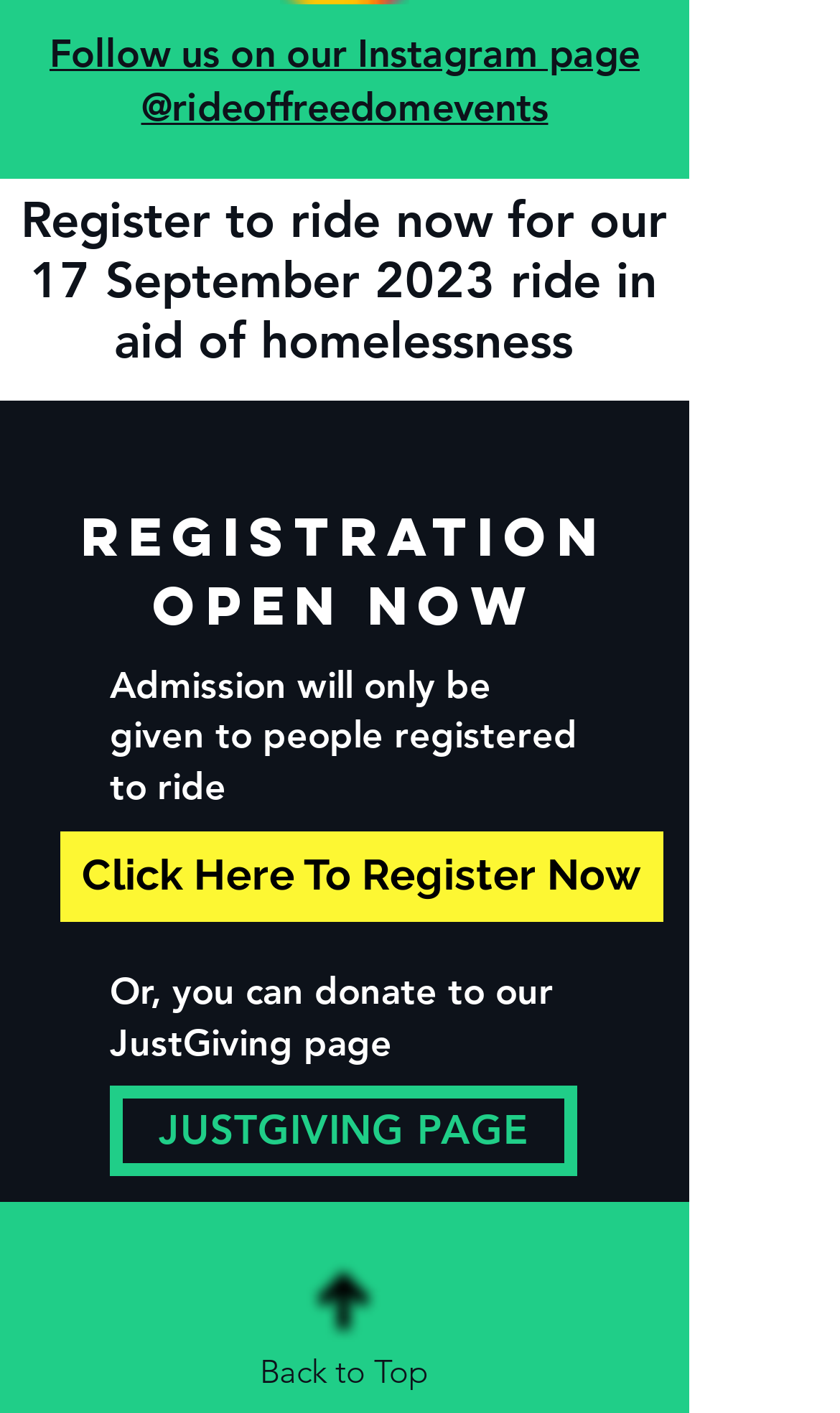Using details from the image, please answer the following question comprehensively:
What is the purpose of the ride event?

The purpose of the ride event can be inferred from the heading 'Register to ride now for our 17 September 2023 ride in aid of homelessness' which indicates that the event is organized to support a cause related to homelessness.